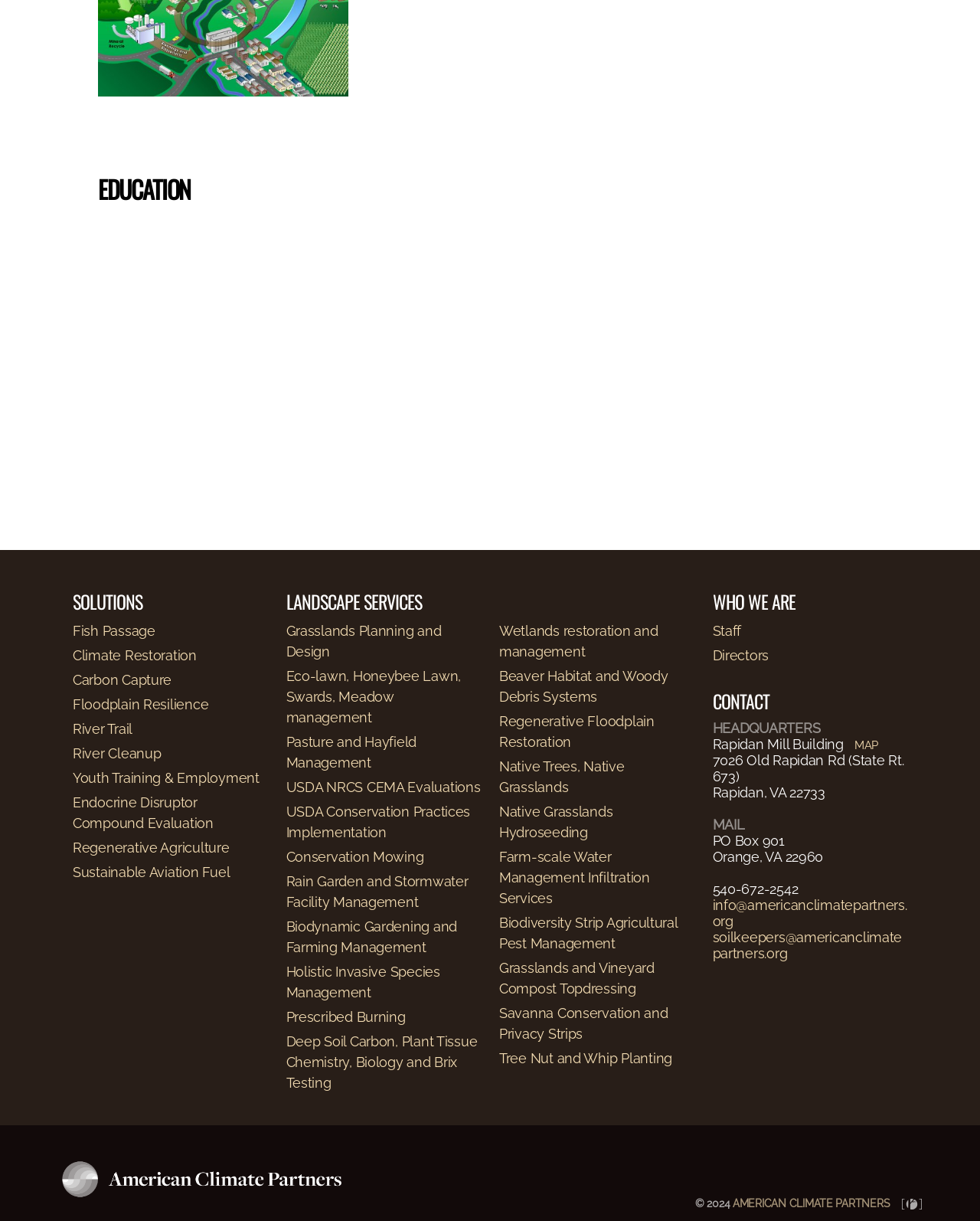What is the address of the headquarters?
Look at the image and construct a detailed response to the question.

The address of the headquarters is '7026 Old Rapidan Rd (State Rt. 673)' which is located at the bottom of the page with a bounding box coordinate of [0.727, 0.616, 0.922, 0.642].